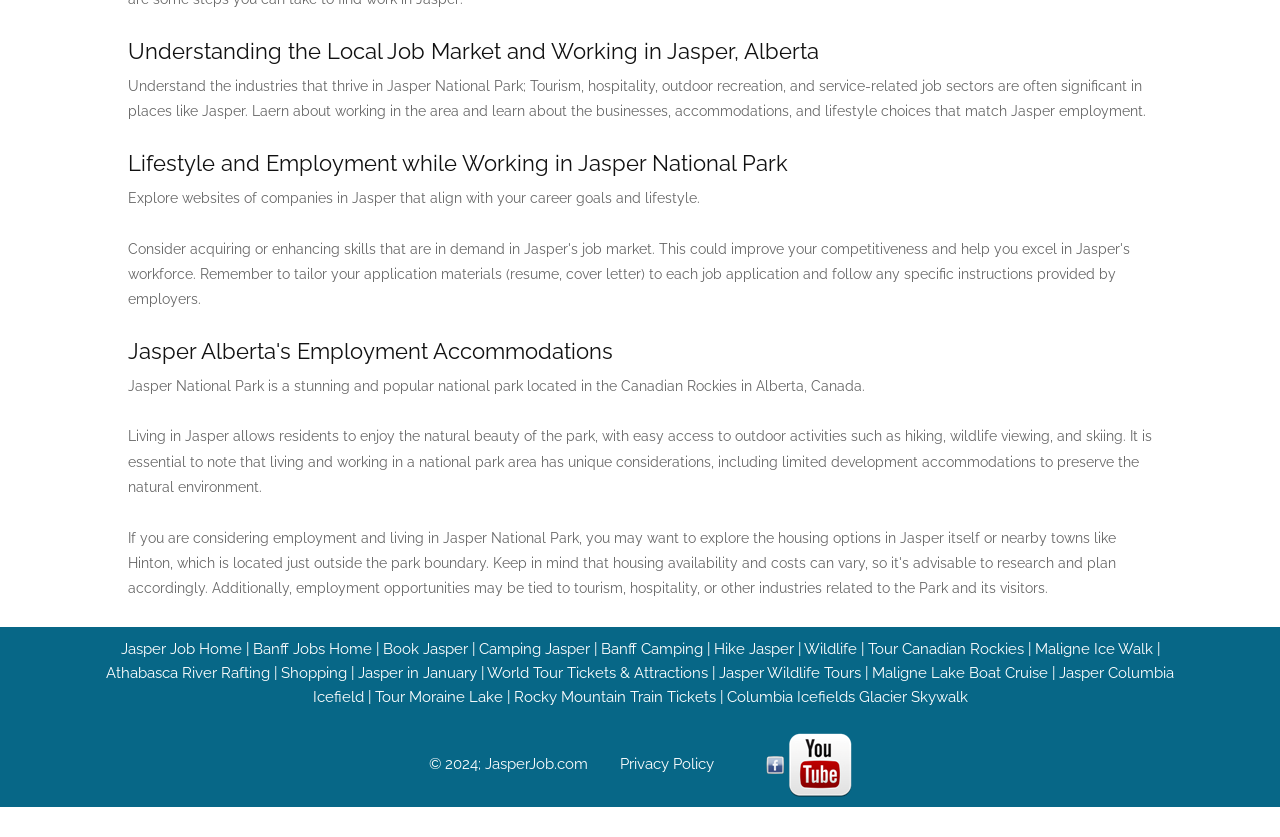Give a one-word or short-phrase answer to the following question: 
What is the purpose of the webpage?

To provide information about working in Jasper